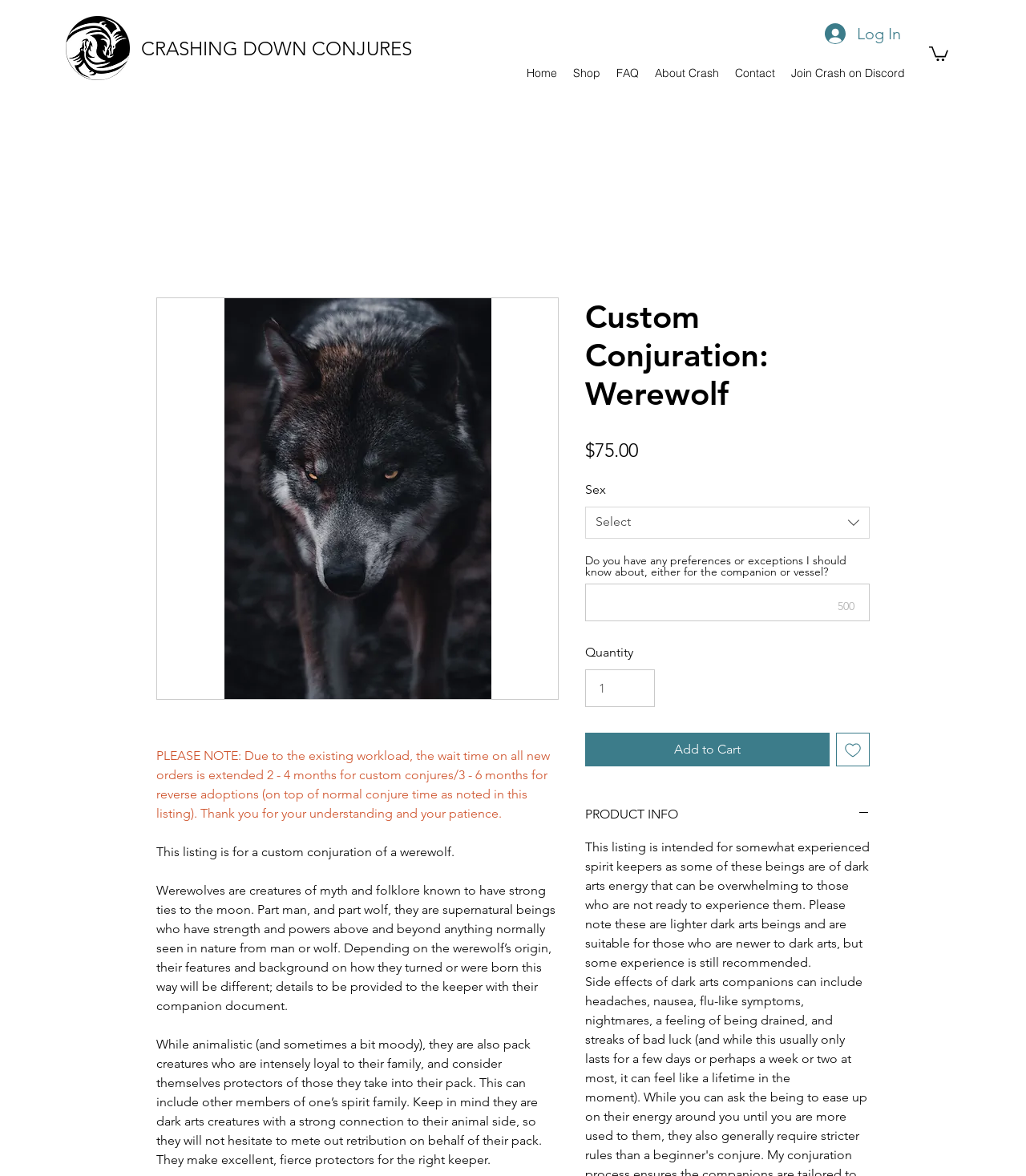What is the function of the 'Quantity' spin button?
Please give a detailed and elaborate answer to the question.

The 'Quantity' spin button allows the user to select the number of custom conjurations they want to purchase, with a minimum value of 1 and a maximum value of 99999.